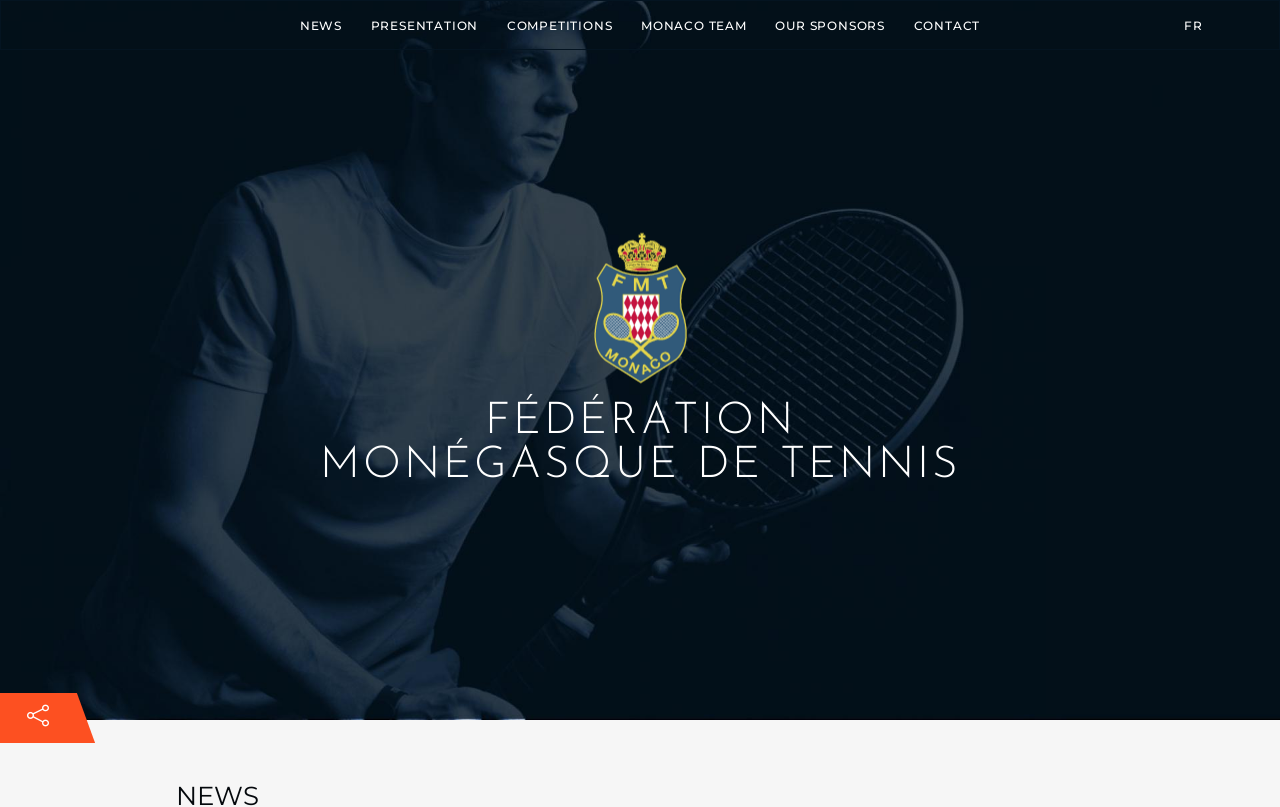Please determine the bounding box coordinates for the UI element described as: "Fédération monégasque de tennis".

[0.055, 0.022, 0.114, 0.172]